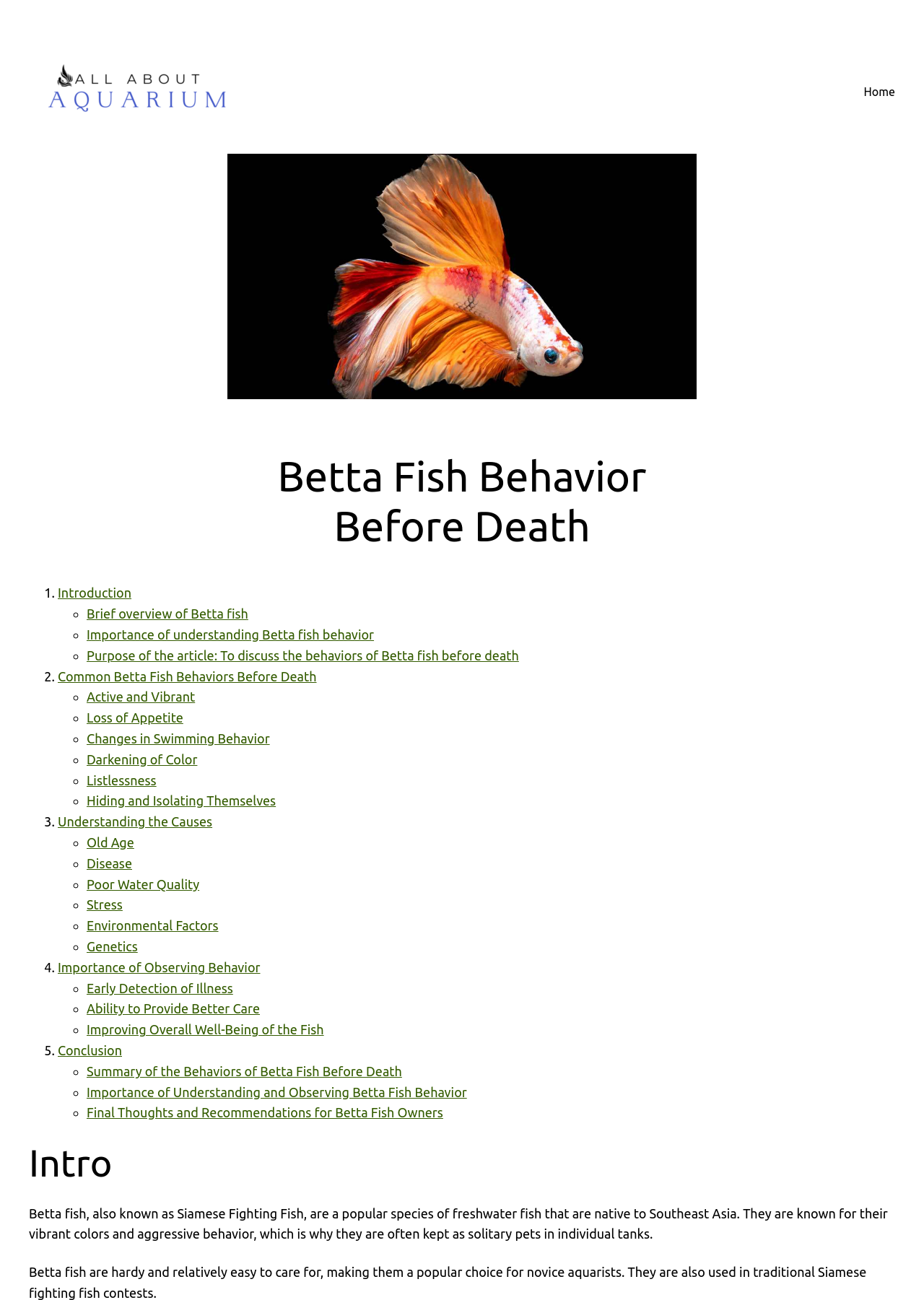From the element description Environmental Factors, predict the bounding box coordinates of the UI element. The coordinates must be specified in the format (top-left x, top-left y, bottom-right x, bottom-right y) and should be within the 0 to 1 range.

[0.094, 0.706, 0.236, 0.718]